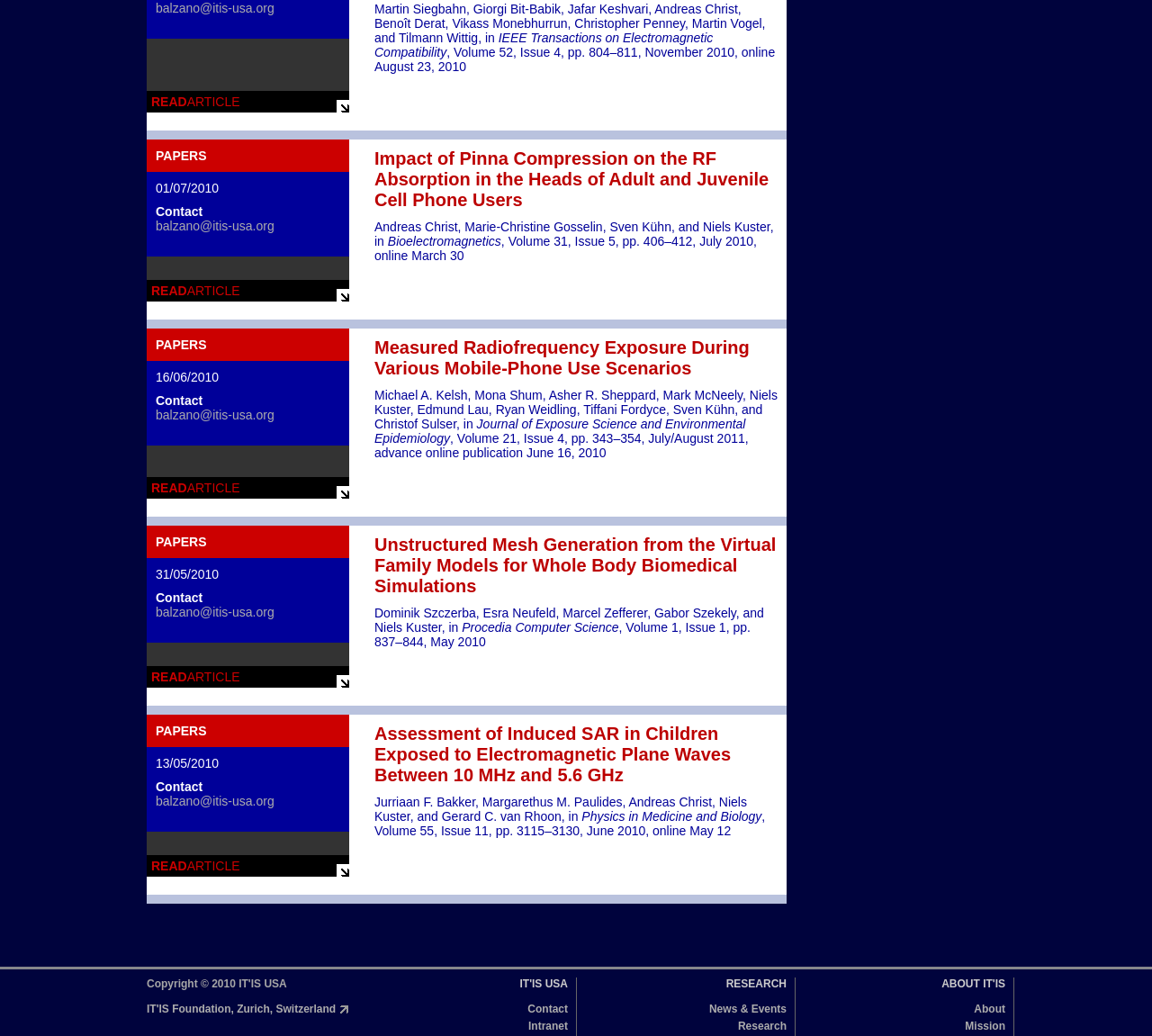Can you identify the bounding box coordinates of the clickable region needed to carry out this instruction: 'Contact via email'? The coordinates should be four float numbers within the range of 0 to 1, stated as [left, top, right, bottom].

[0.135, 0.001, 0.238, 0.015]